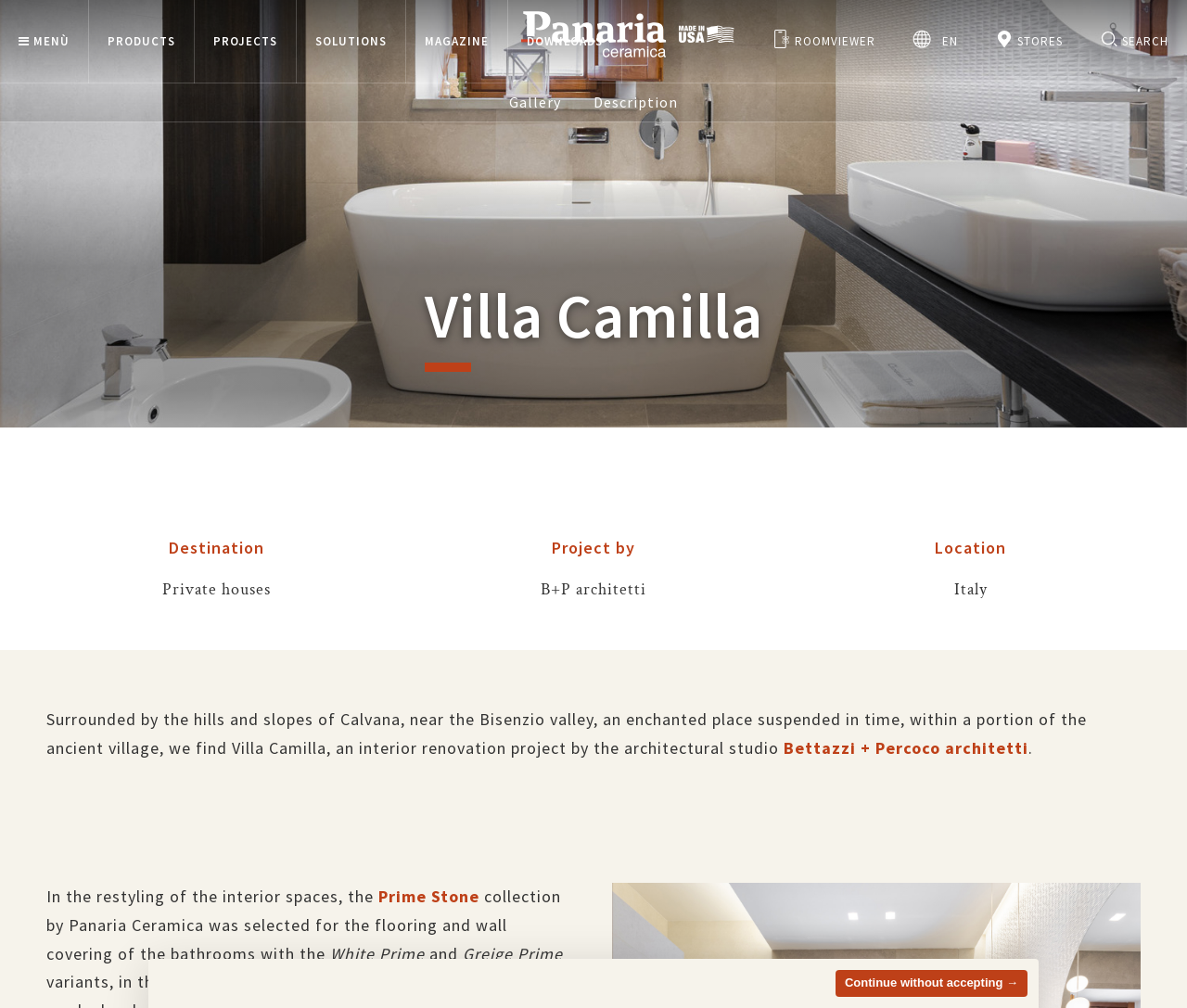What is the name of the ceramic collection used in the villa?
Based on the visual content, answer with a single word or a brief phrase.

Prime Stone